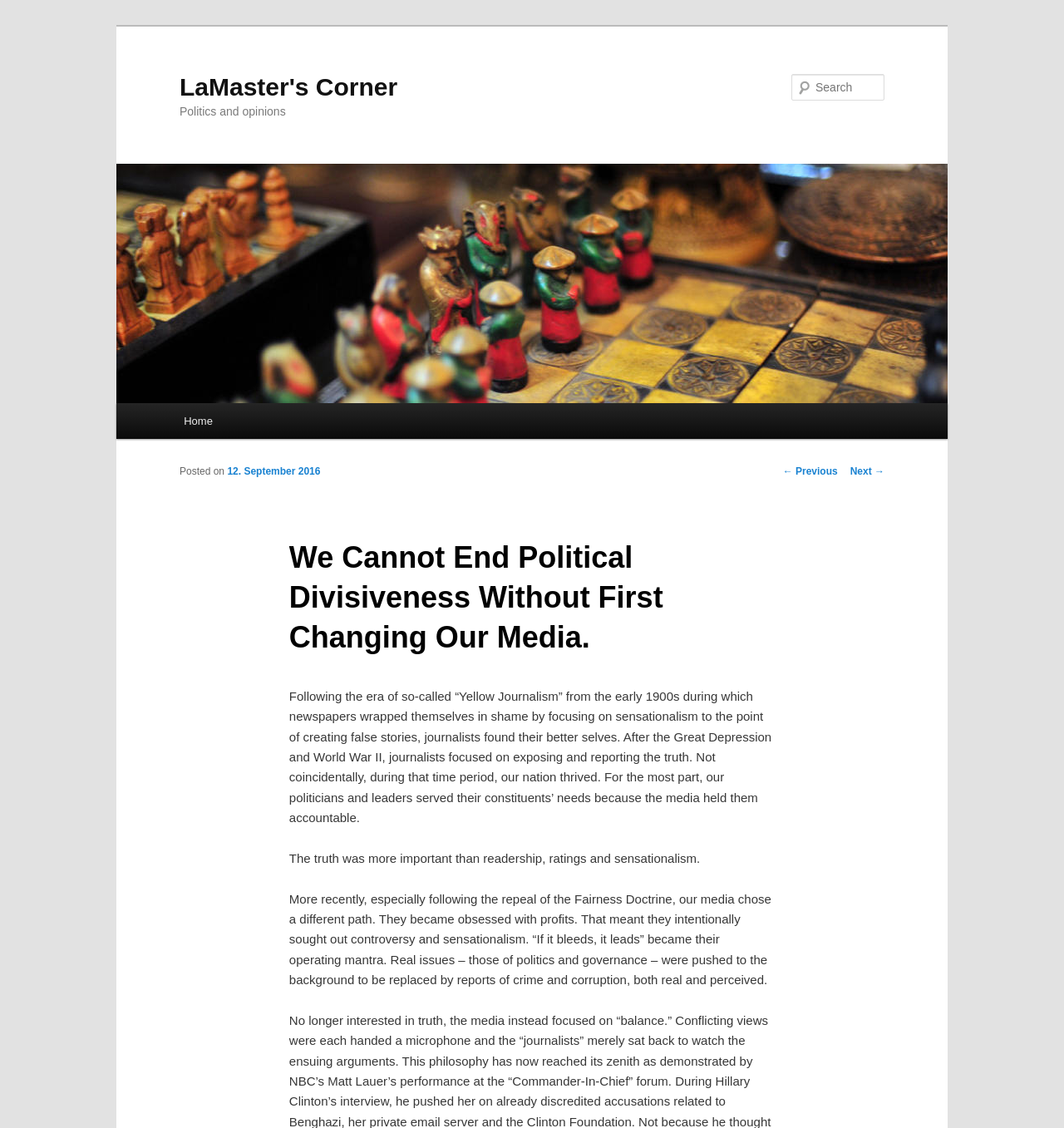Extract the bounding box of the UI element described as: "Saints of the Day".

None